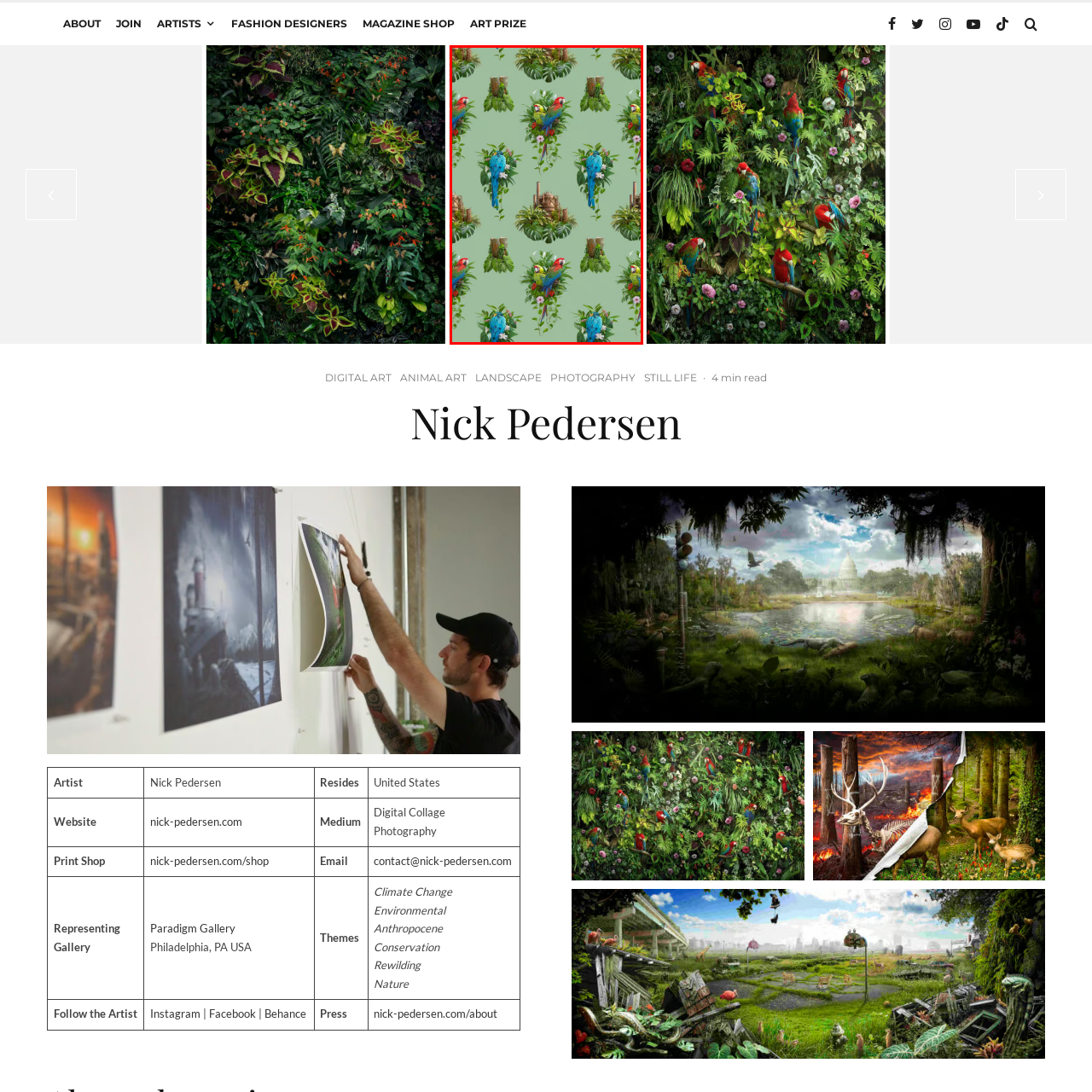What is the dominant color of the background?
Look at the image inside the red bounding box and craft a detailed answer using the visual details you can see.

The caption describes the background of the digital artwork as a soft green, which enhances the richness of the colors and creates a harmonious visual appeal.